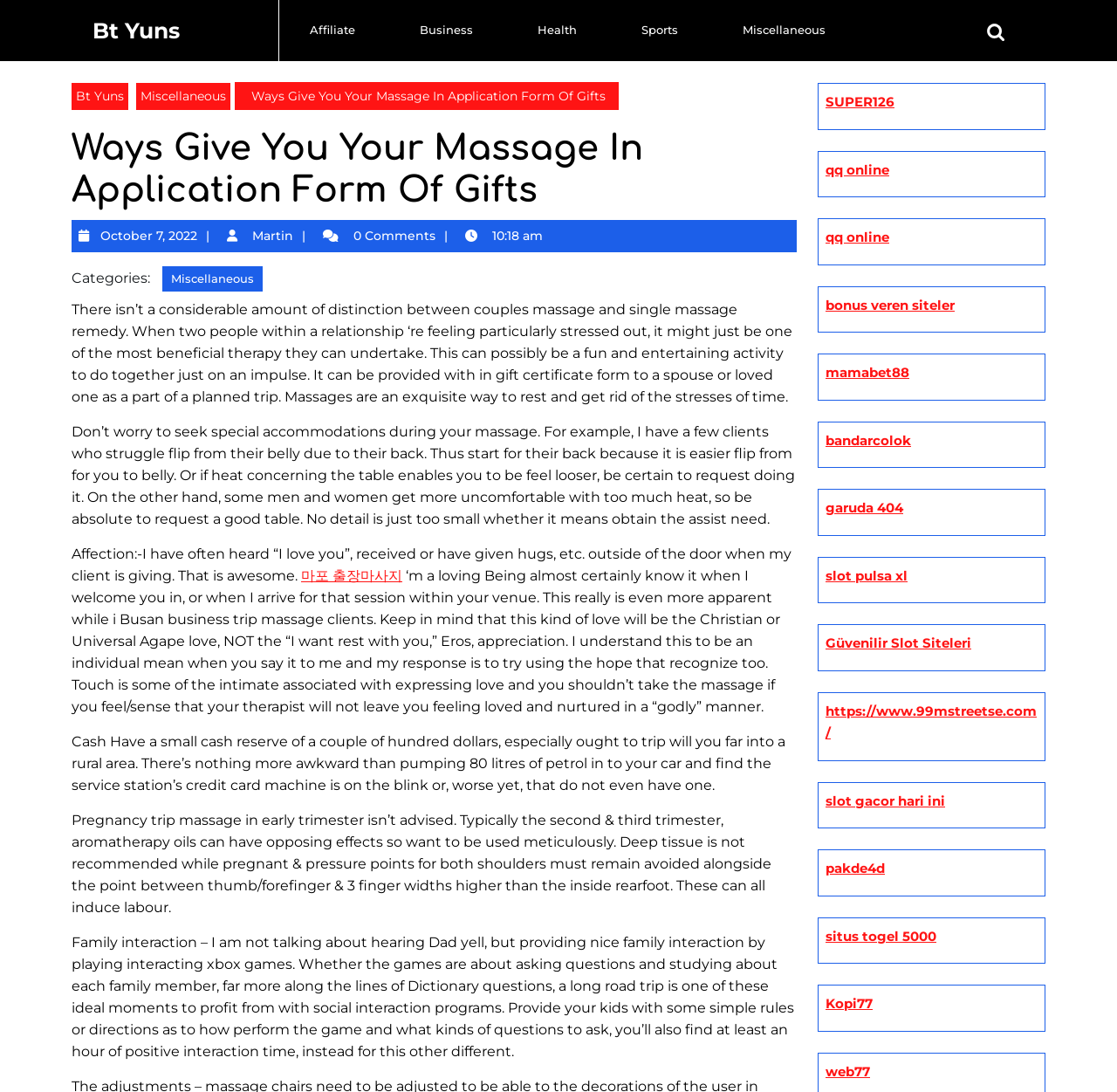Use a single word or phrase to answer the question:
What is the purpose of the search bar?

To search the website